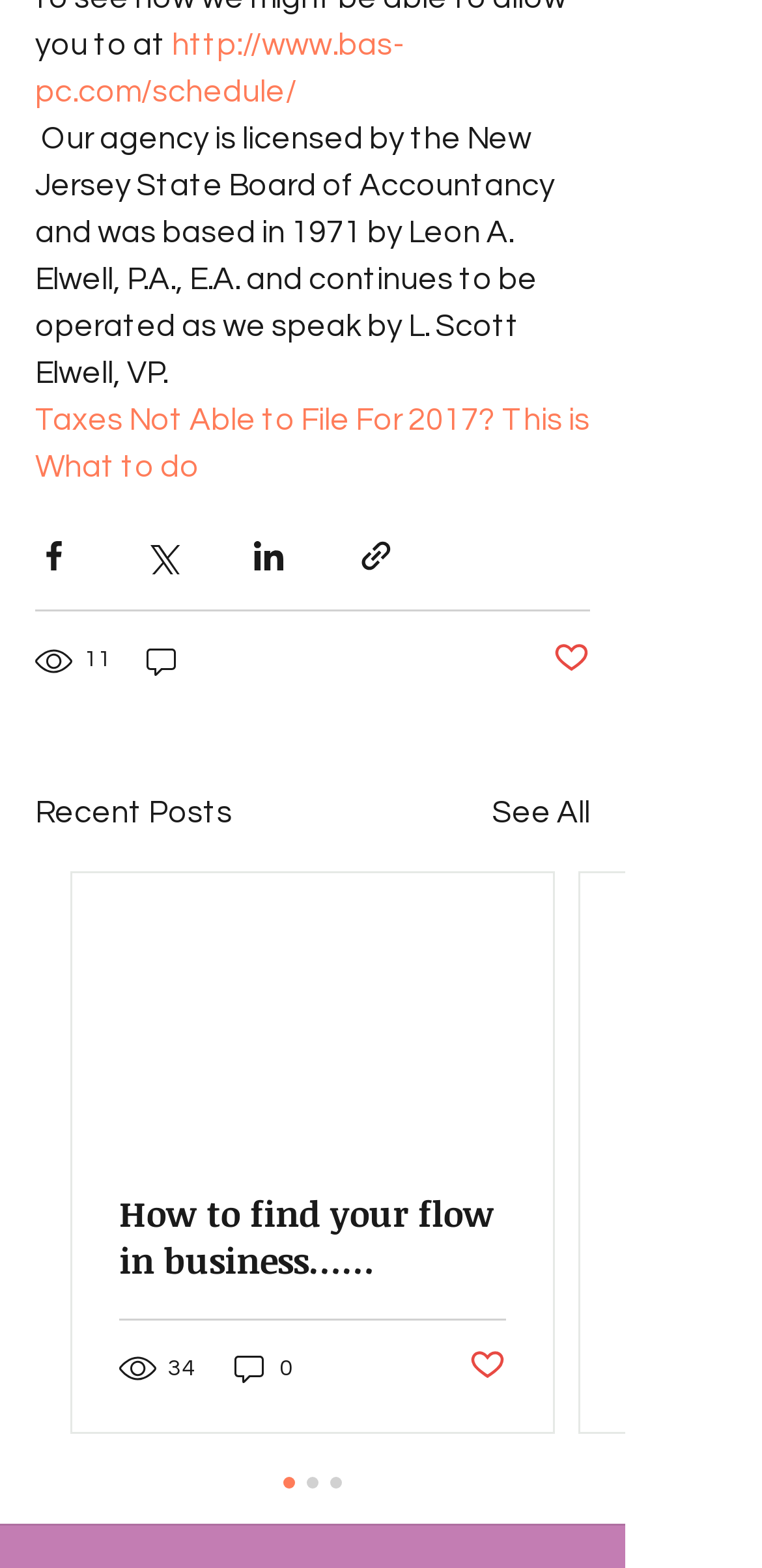Provide your answer in a single word or phrase: 
What is the name of the agency mentioned on the page?

Bas-pc